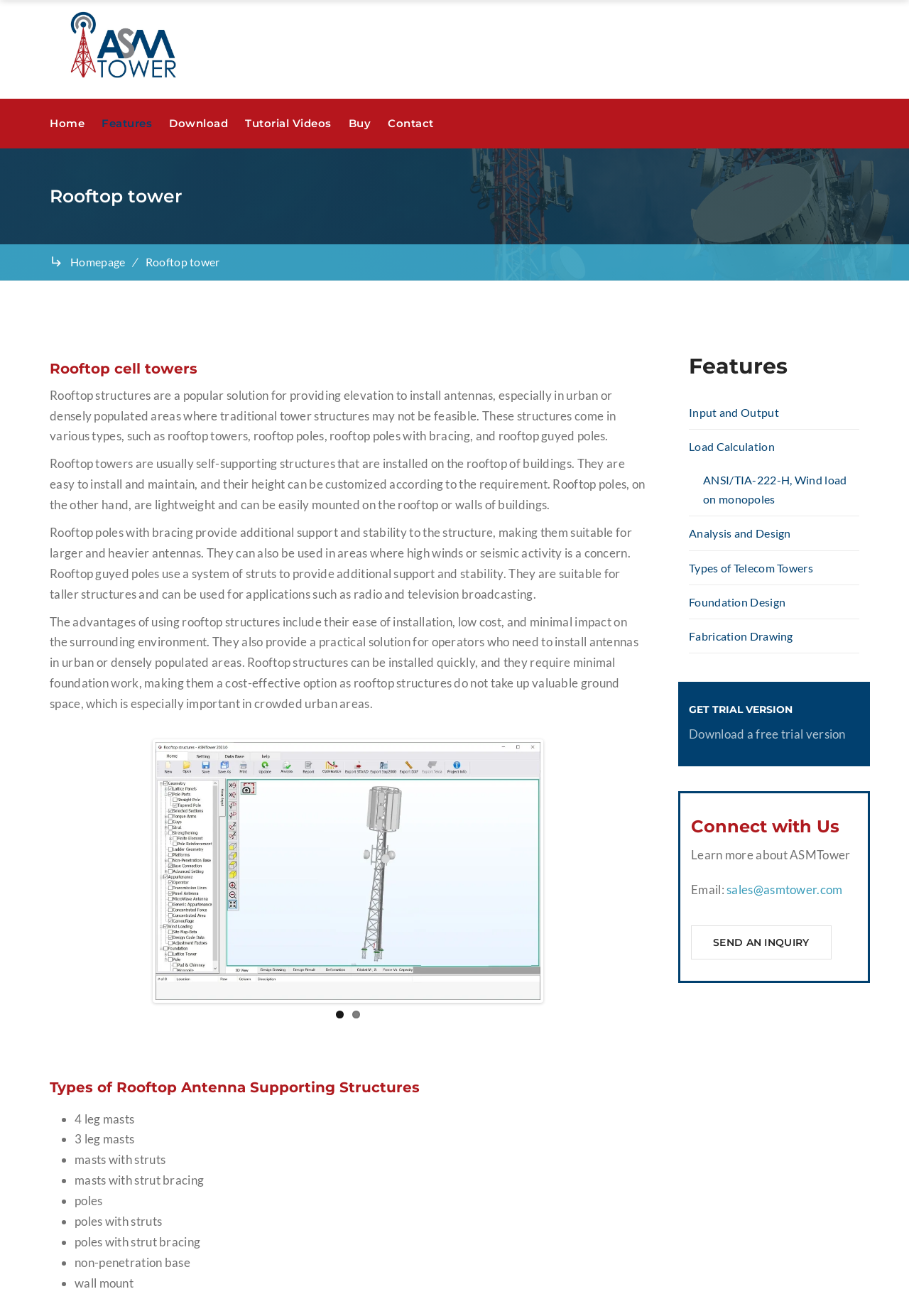Specify the bounding box coordinates of the area that needs to be clicked to achieve the following instruction: "Click on the 'Features' link".

[0.112, 0.075, 0.167, 0.113]